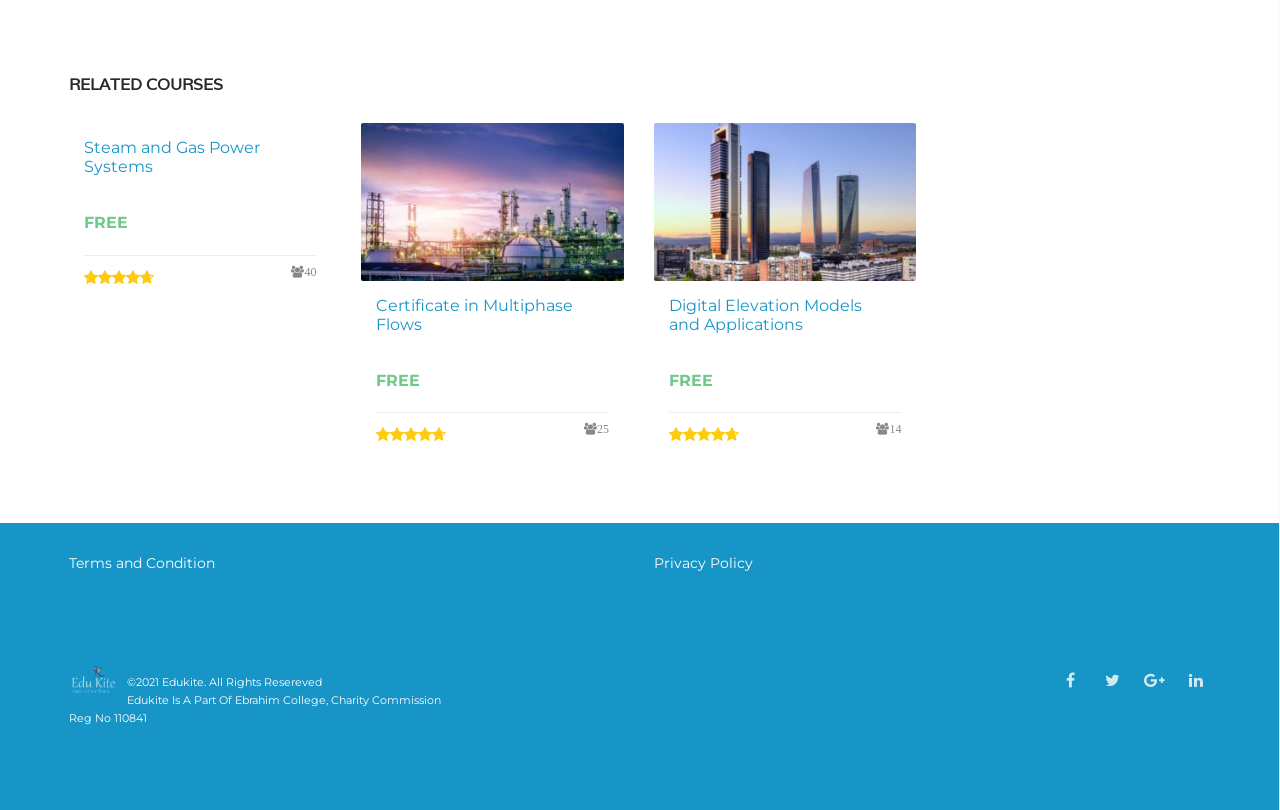What is the name of the organization providing these courses?
Using the screenshot, give a one-word or short phrase answer.

Edukite